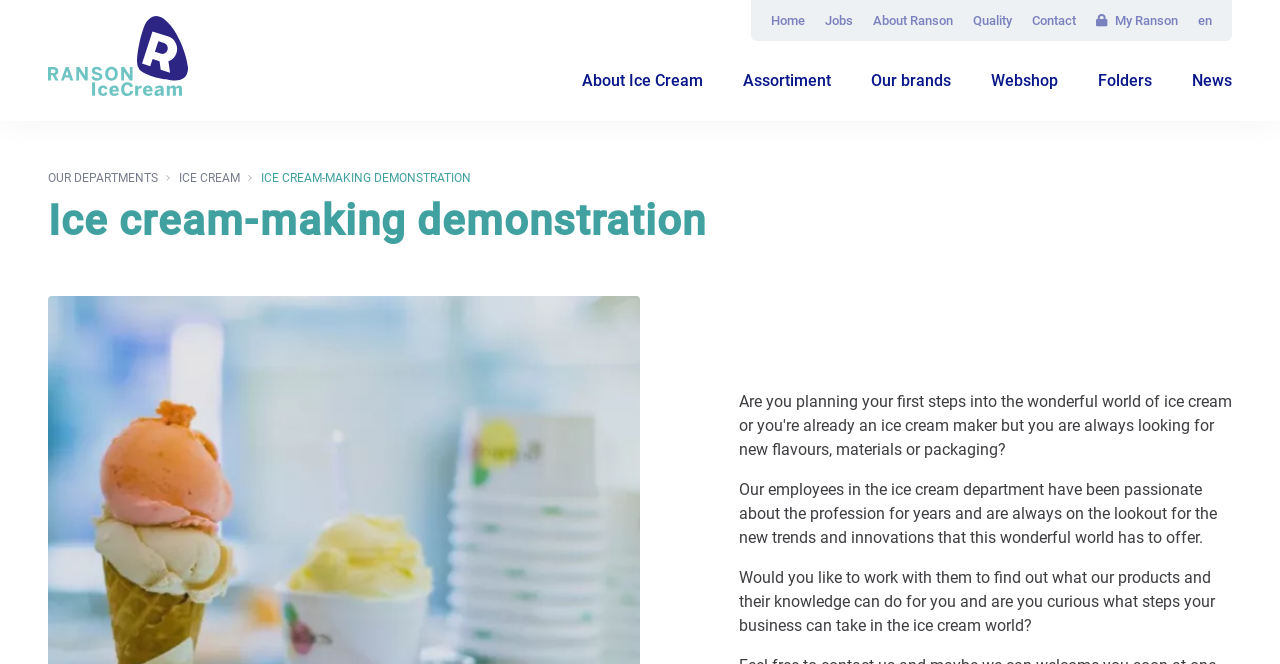Find the bounding box coordinates of the element's region that should be clicked in order to follow the given instruction: "Click the ICE CREAM link". The coordinates should consist of four float numbers between 0 and 1, i.e., [left, top, right, bottom].

[0.14, 0.255, 0.188, 0.282]